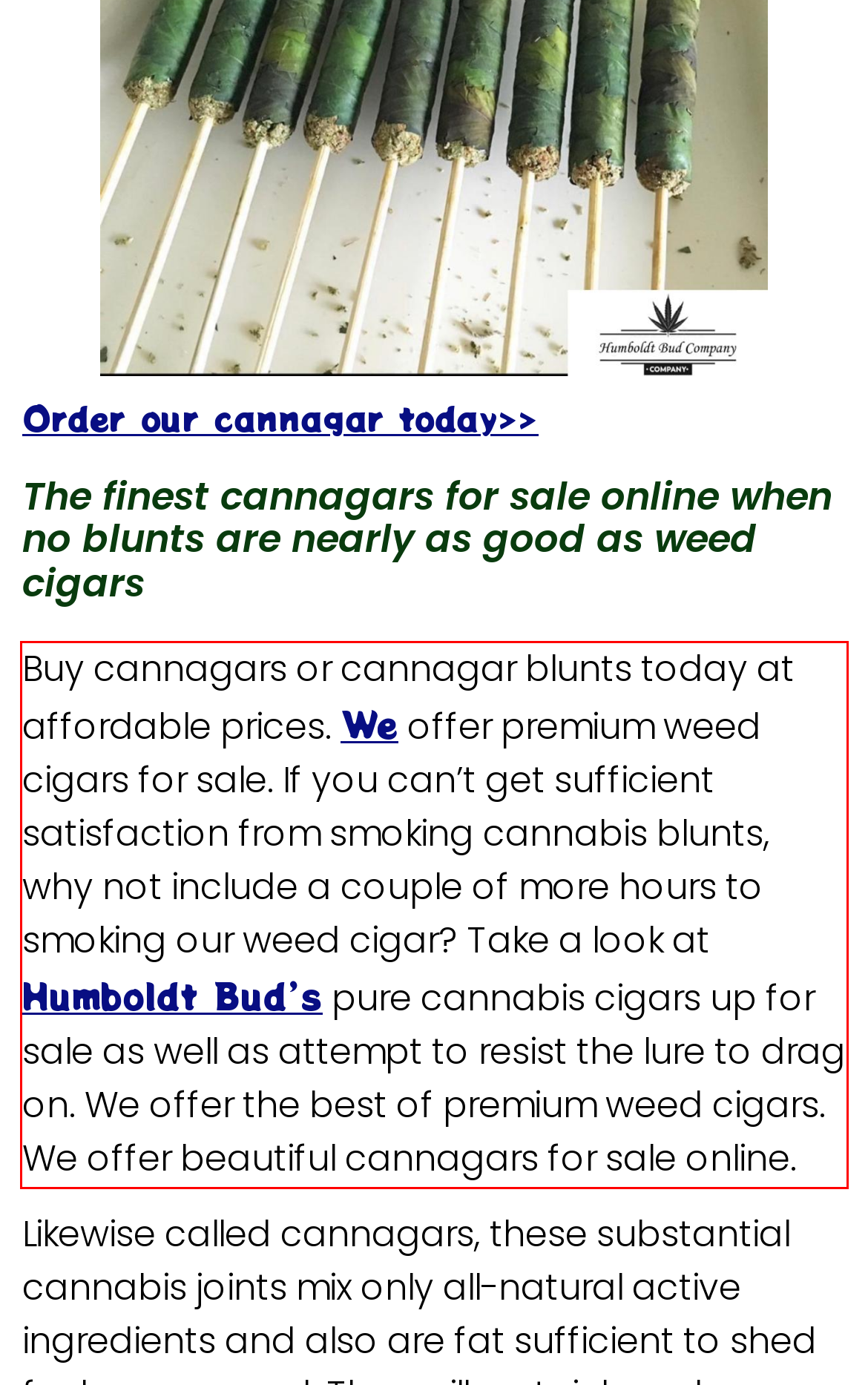You have a screenshot of a webpage with a UI element highlighted by a red bounding box. Use OCR to obtain the text within this highlighted area.

Buy cannagars or cannagar blunts today at affordable prices. We offer premium weed cigars for sale. If you can’t get sufficient satisfaction from smoking cannabis blunts, why not include a couple of more hours to smoking our weed cigar? Take a look at Humboldt Bud’s pure cannabis cigars up for sale as well as attempt to resist the lure to drag on. We offer the best of premium weed cigars. We offer beautiful cannagars for sale online.